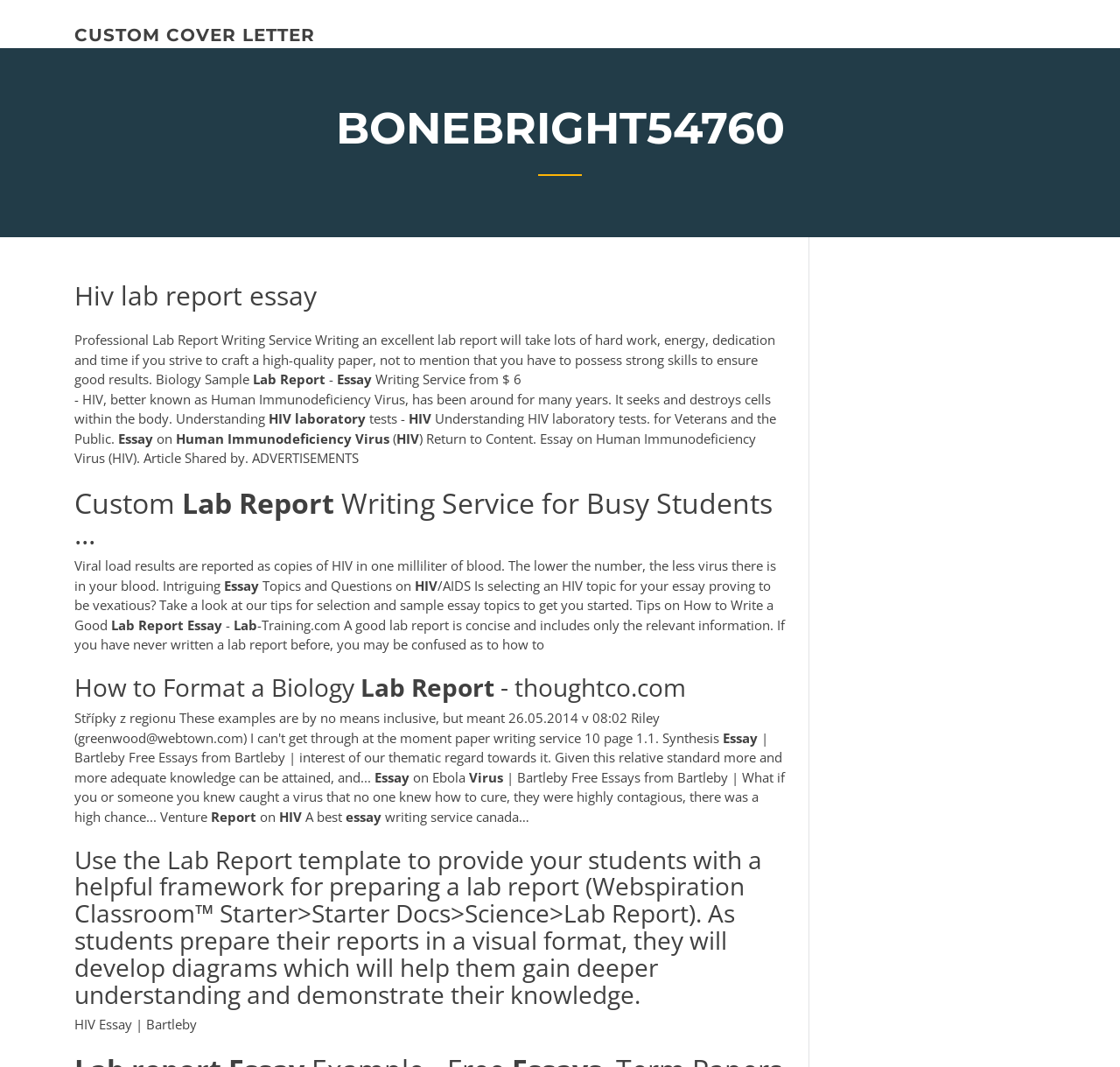What is the format of a biology lab report?
Please provide a comprehensive answer based on the visual information in the image.

The format of a biology lab report can be determined by reading the heading 'Use the Lab Report template to provide your students with a helpful framework for preparing a lab report...'. This suggests that a biology lab report is typically prepared in a visual format using a template.